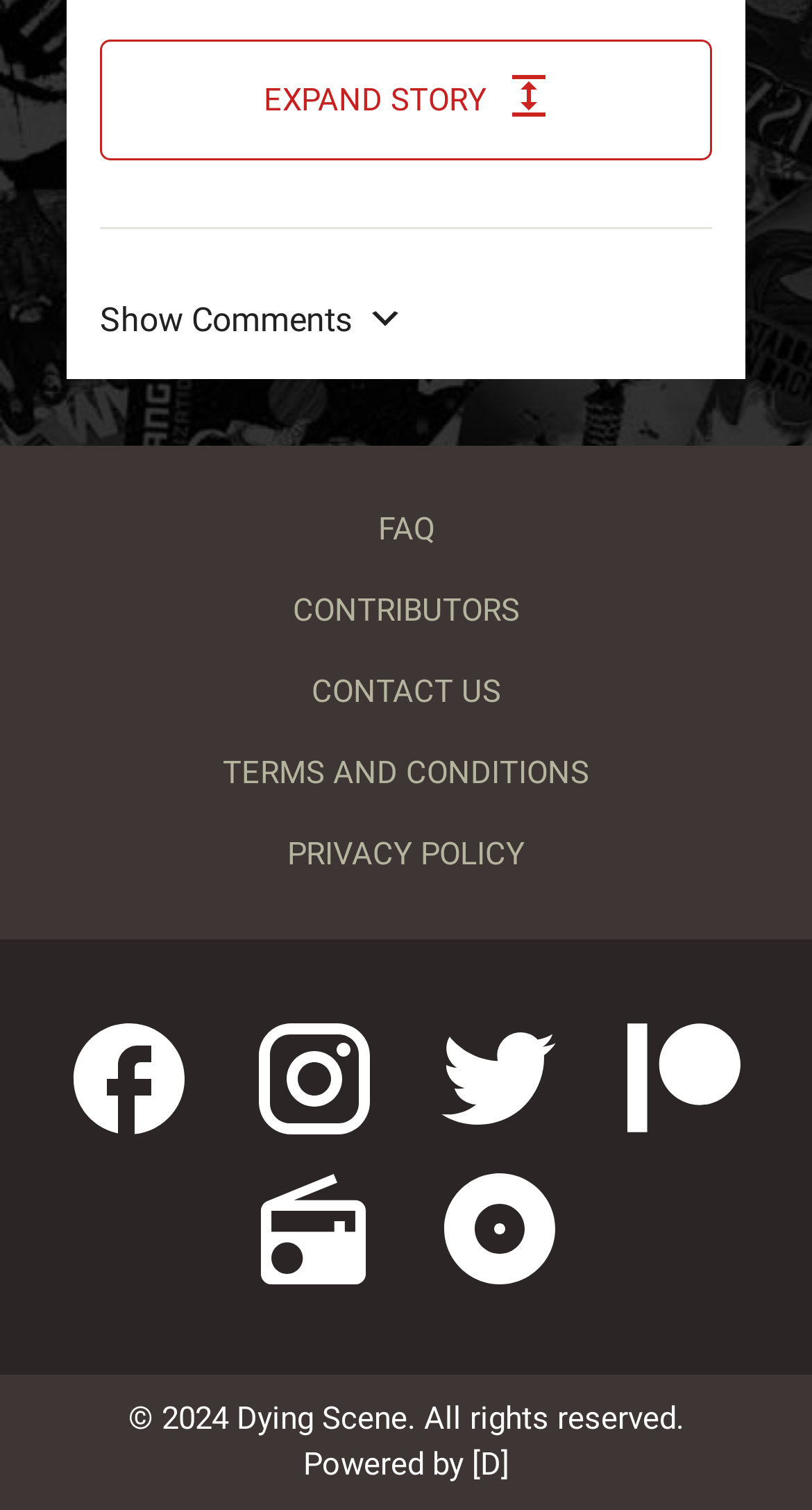Given the description Privacy Policy, predict the bounding box coordinates of the UI element. Ensure the coordinates are in the format (top-left x, top-left y, bottom-right x, bottom-right y) and all values are between 0 and 1.

[0.077, 0.539, 0.923, 0.593]